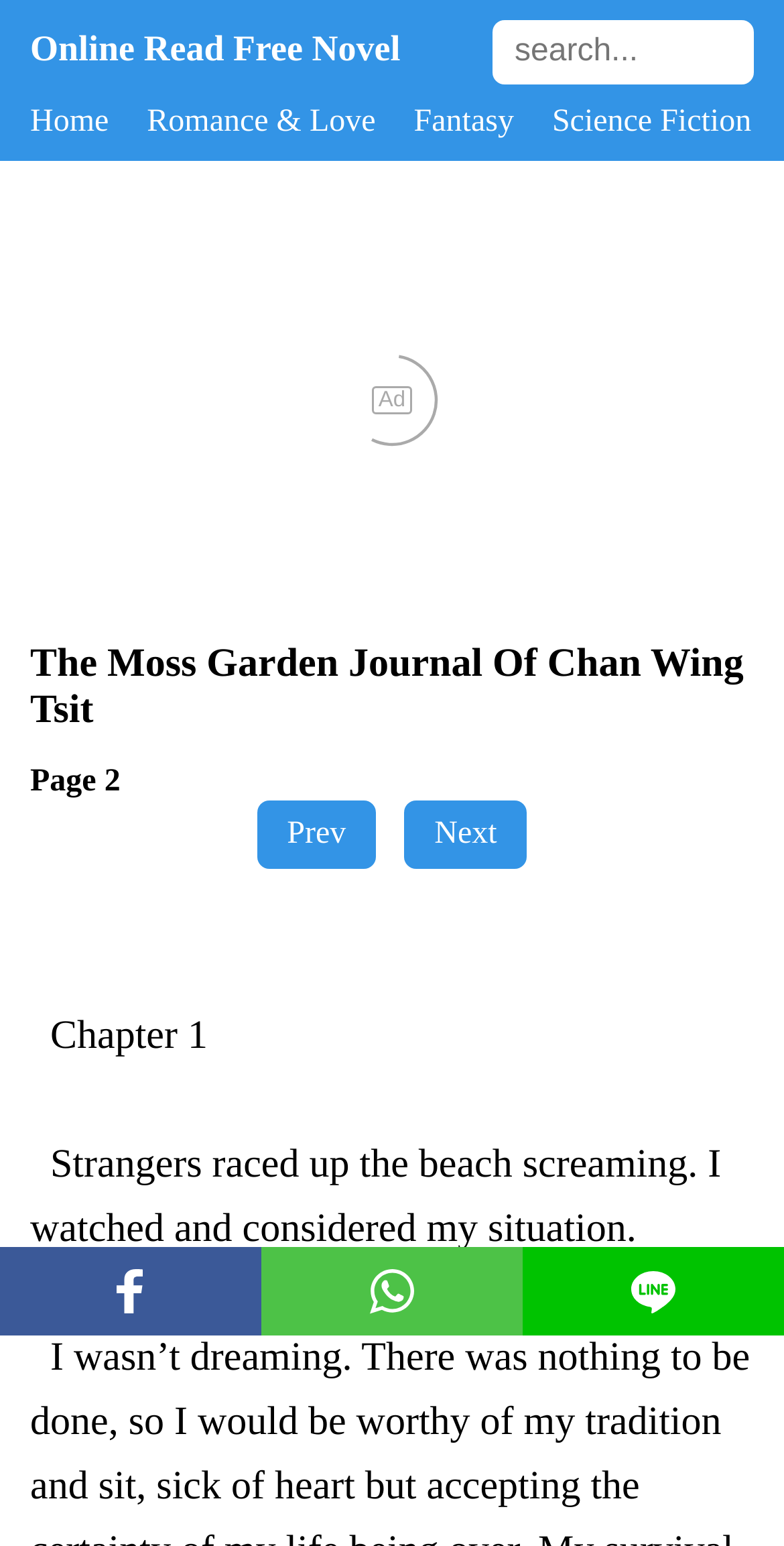Please determine the bounding box coordinates for the UI element described as: "Online Read Free Novel".

[0.038, 0.018, 0.628, 0.046]